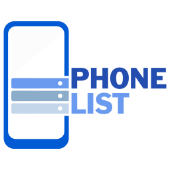What is represented by the graphic below the text?
Using the information from the image, give a concise answer in one word or a short phrase.

A mobile device